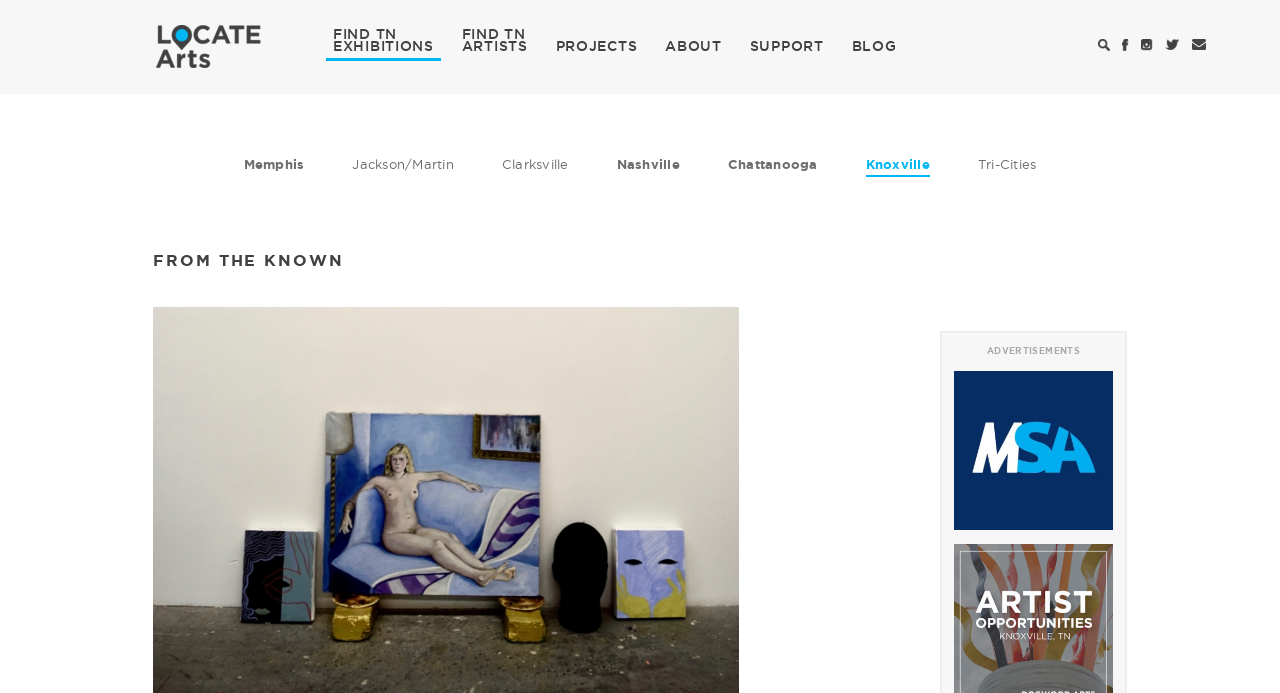How many links are there in the top navigation menu?
Based on the image content, provide your answer in one word or a short phrase.

7